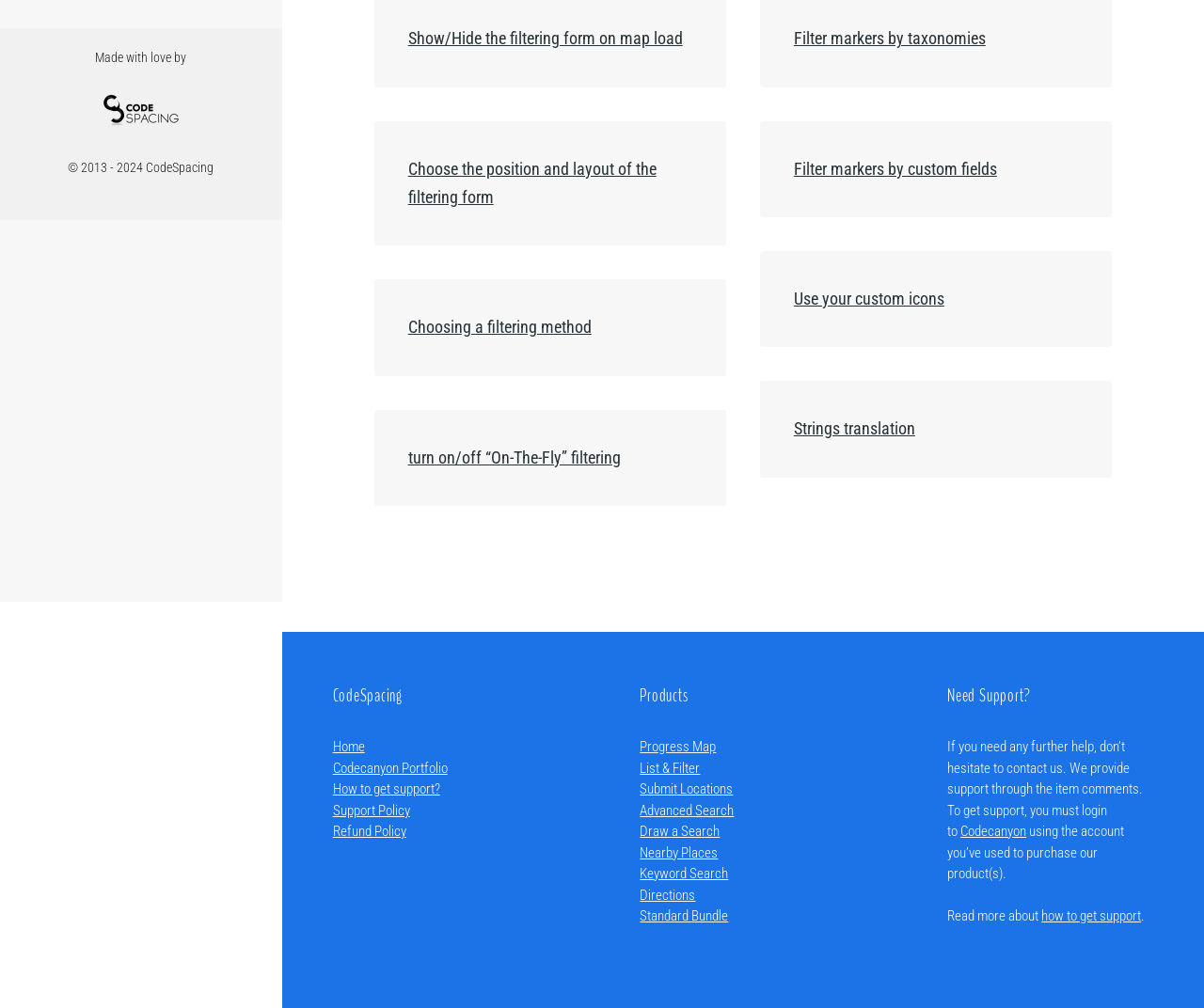Find the bounding box of the element with the following description: "Support Policy". The coordinates must be four float numbers between 0 and 1, formatted as [left, top, right, bottom].

[0.276, 0.795, 0.34, 0.812]